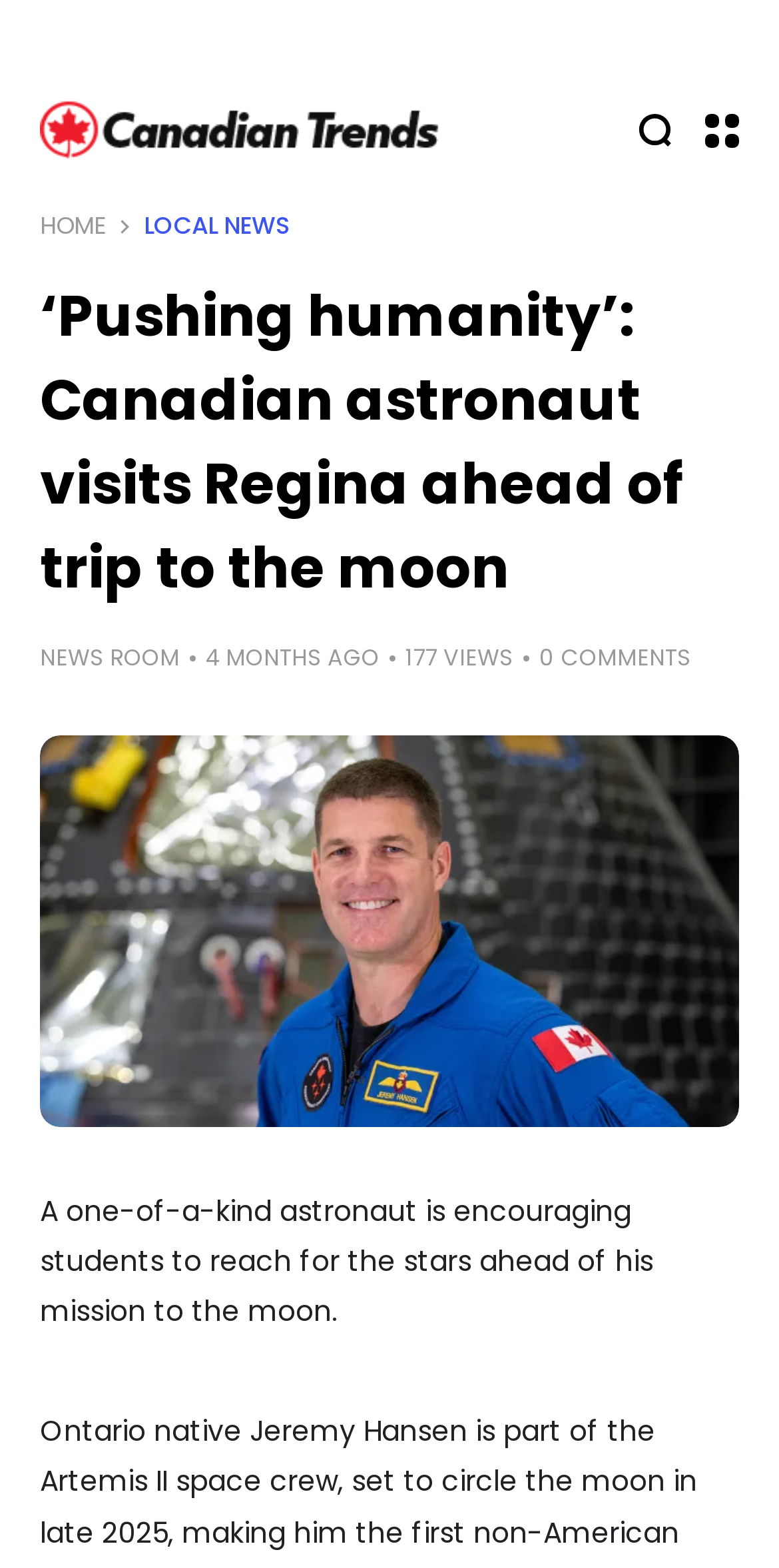Generate the text of the webpage's primary heading.

‘Pushing humanity’: Canadian astronaut visits Regina ahead of trip to the moon